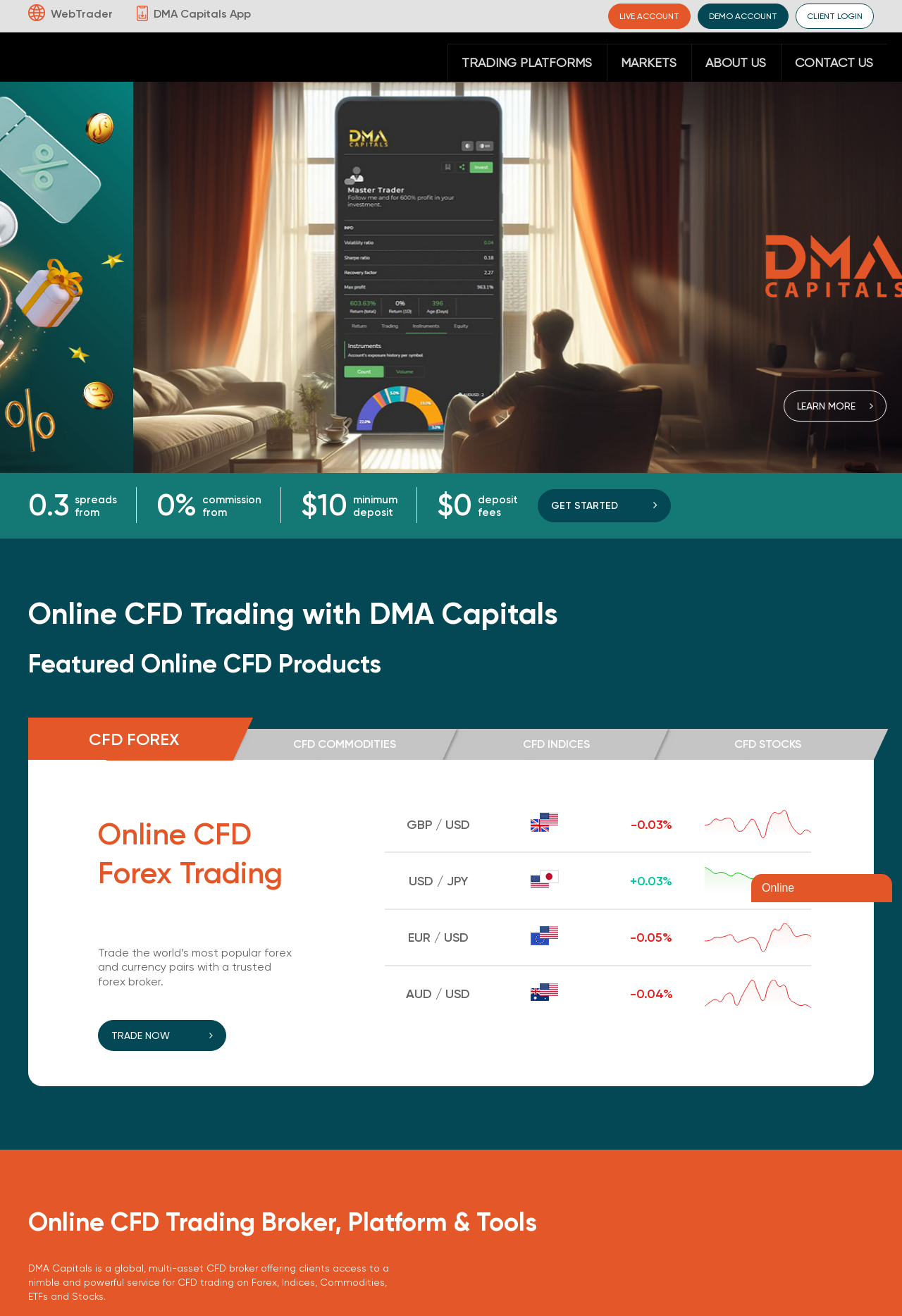Please answer the following question using a single word or phrase: 
What is the minimum deposit required?

$10